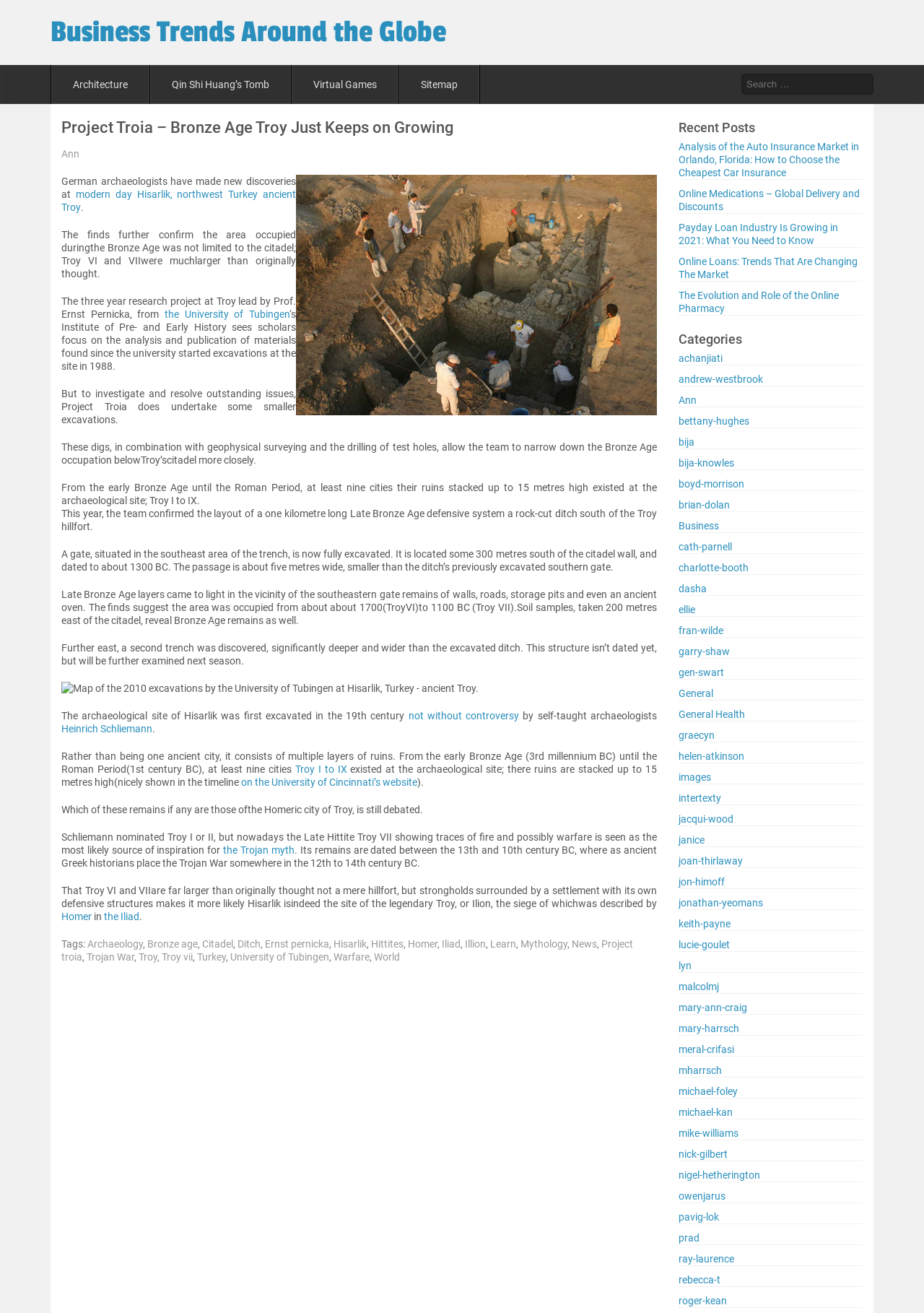Your task is to find and give the main heading text of the webpage.

Project Troia – Bronze Age Troy Just Keeps on Growing